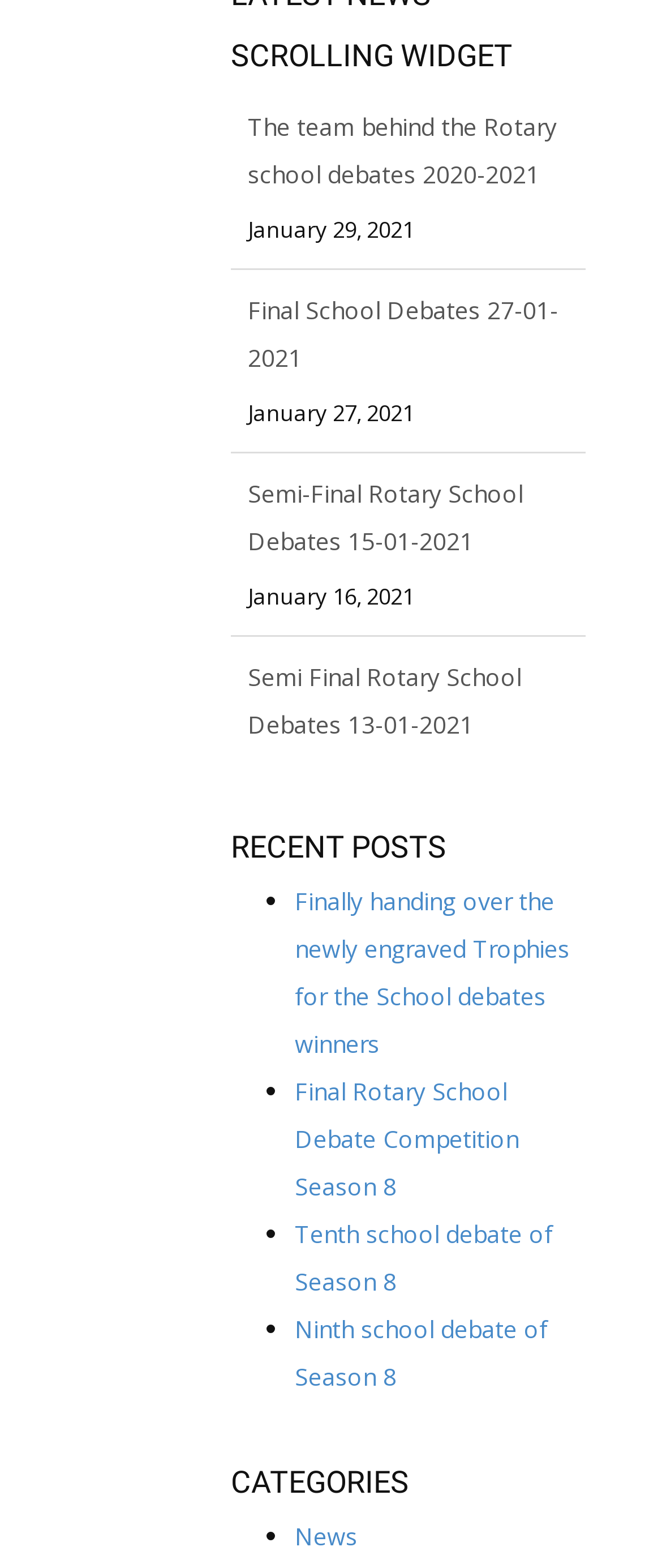Please find the bounding box coordinates of the section that needs to be clicked to achieve this instruction: "View Final School Debates 27-01-2021".

[0.374, 0.07, 0.844, 0.121]